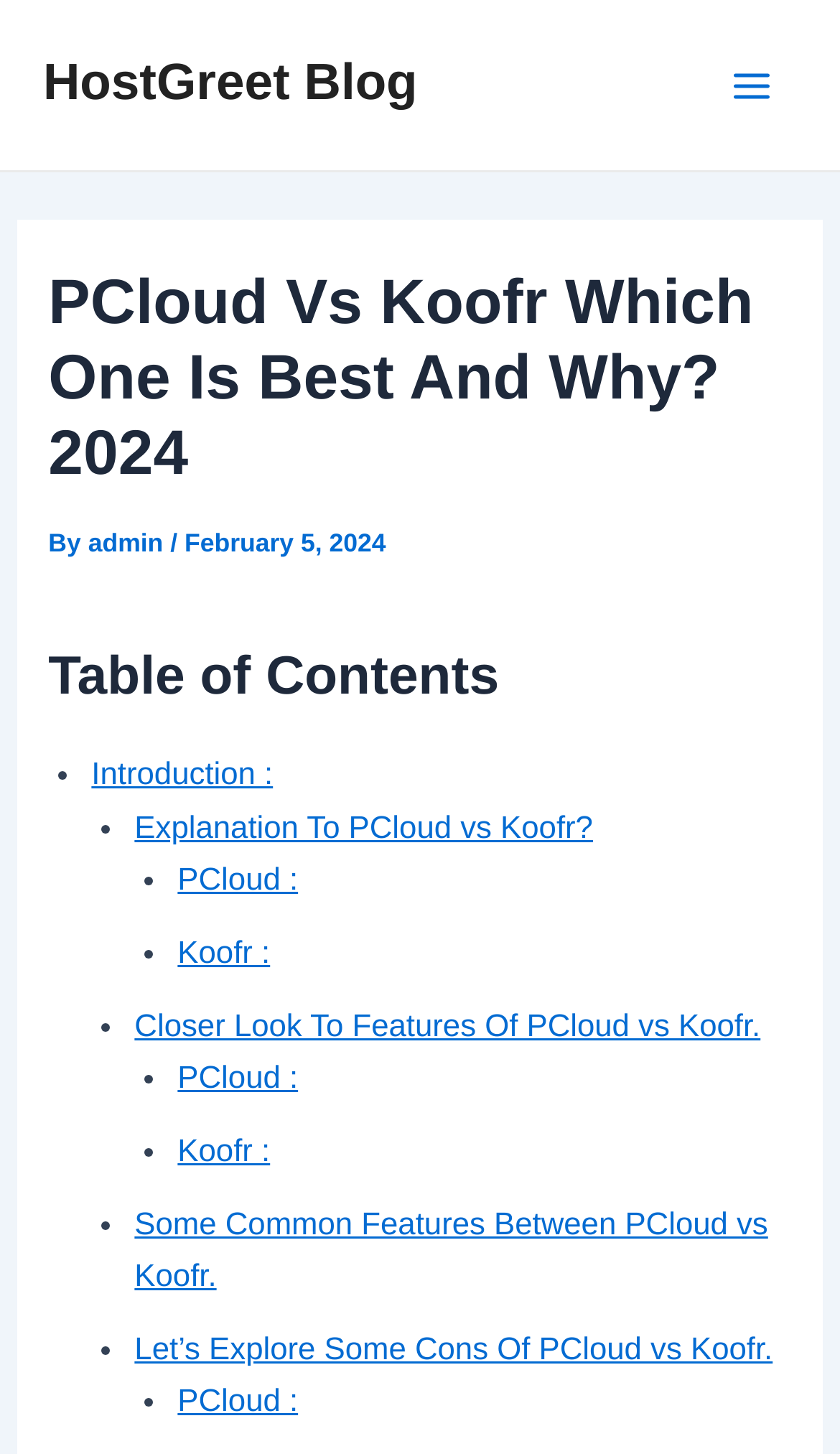Can you give a comprehensive explanation to the question given the content of the image?
What is the date of the article?

I found the date of the article in the header section, which is 'February 5, 2024'.